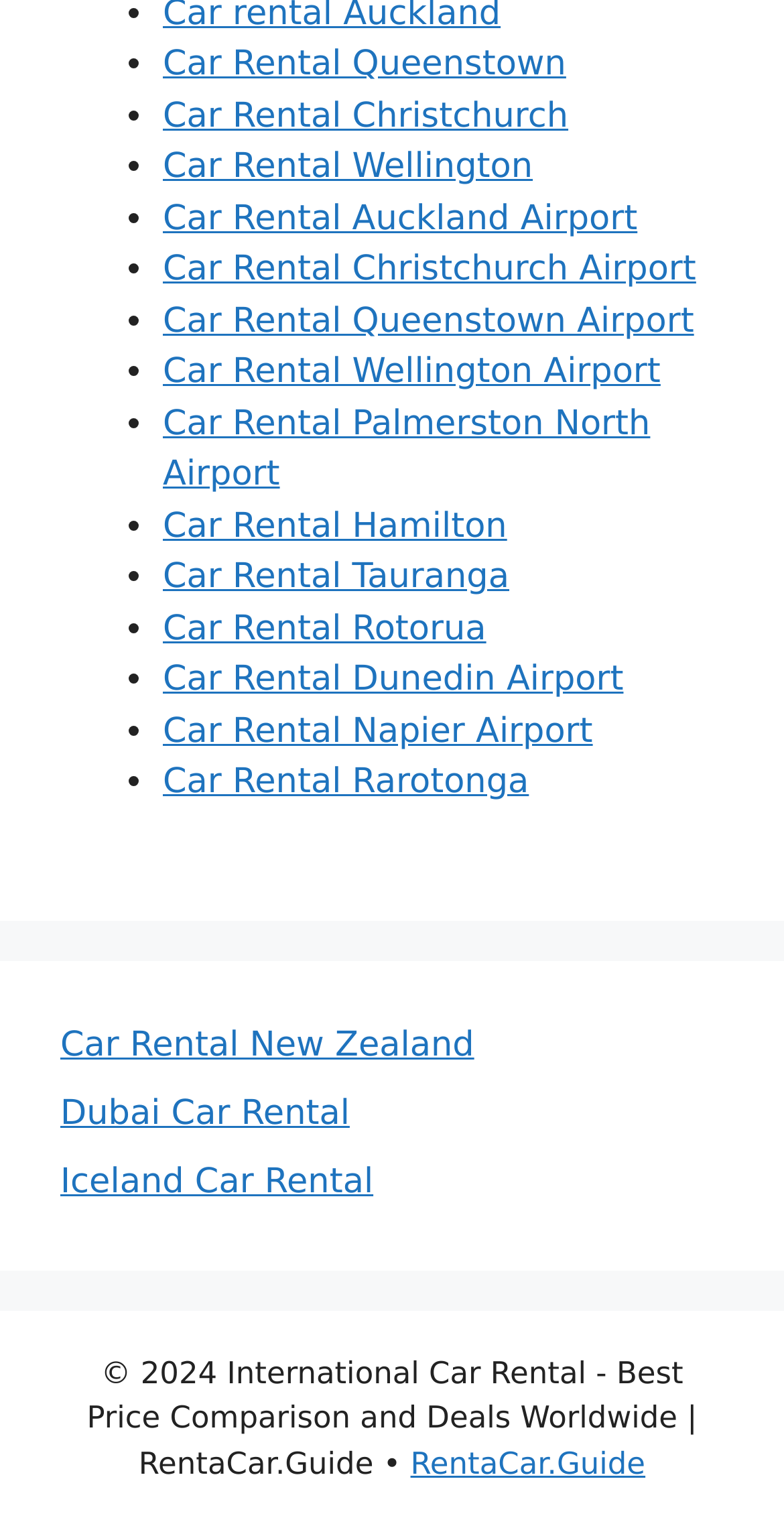Using the description "Car Rental New Zealand", locate and provide the bounding box of the UI element.

[0.077, 0.672, 0.605, 0.699]